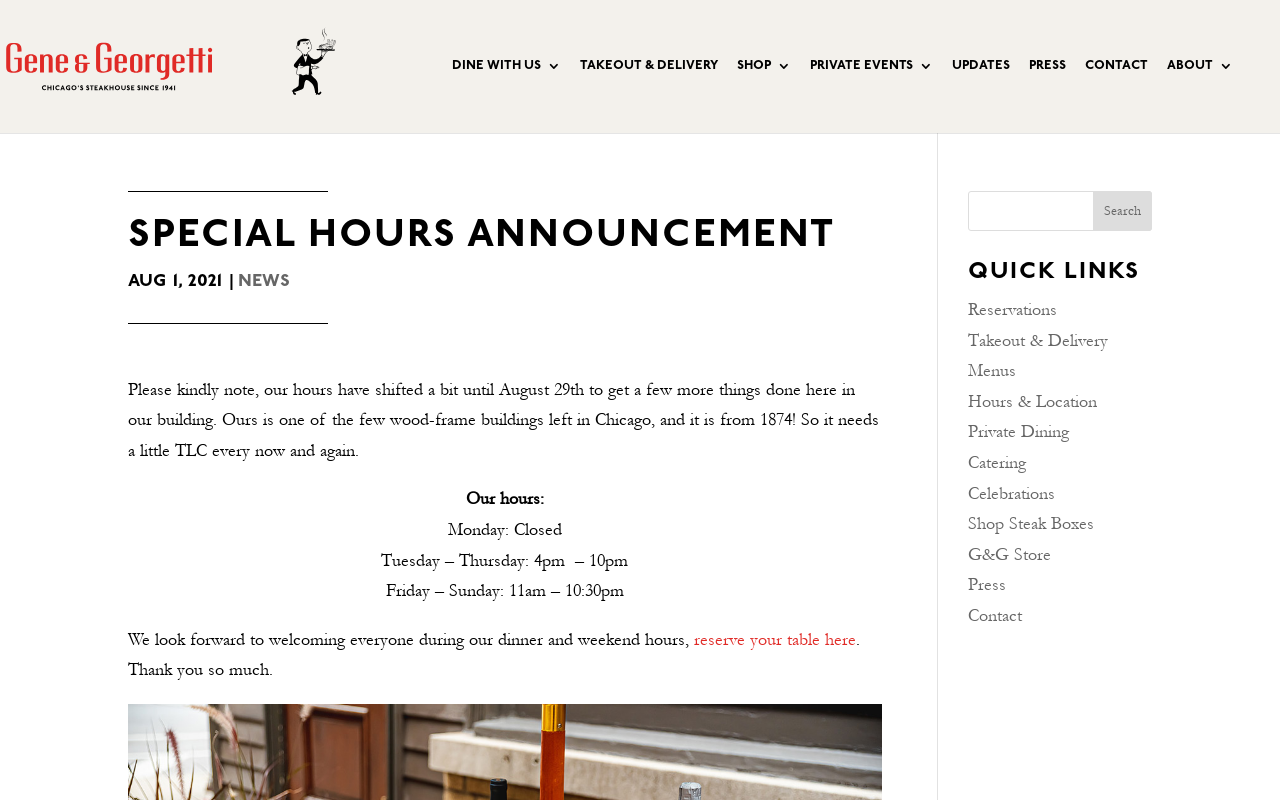Please find the bounding box coordinates of the element's region to be clicked to carry out this instruction: "Search for something".

[0.756, 0.239, 0.9, 0.289]